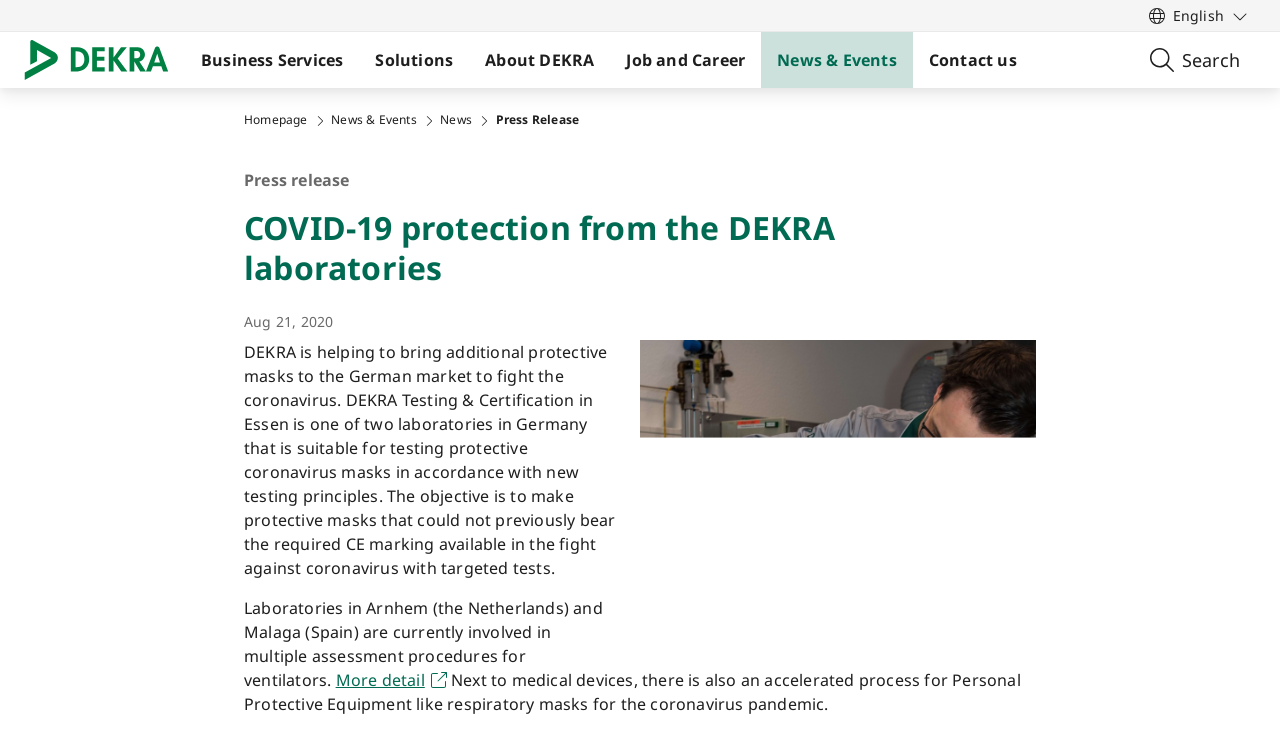What is the purpose of the link 'More detail'?
Provide an in-depth and detailed answer to the question.

The link 'More detail' is likely intended to provide more information about the topic being discussed, which is the involvement of DEKRA laboratories in testing and certification of medical devices and Personal Protective Equipment during the coronavirus pandemic.